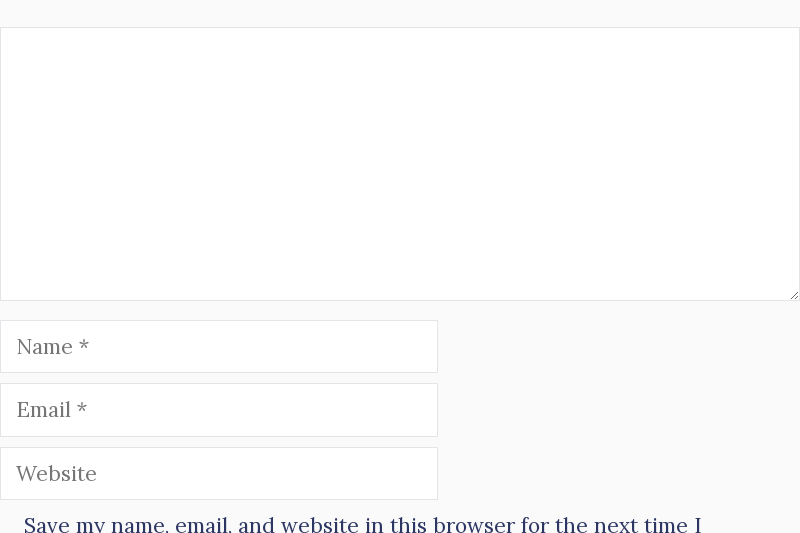Describe every aspect of the image in detail.

The image showcases an interactive comment section on a webpage related to "The Conners," a television show. In this section, users are prompted to share their thoughts, providing fields for their name, email, and website. There is a checkbox allowing users to opt for their information to be saved for future comments, enhancing user convenience. The layout is clean and user-friendly, inviting engagement from viewers keen to discuss recent developments surrounding the show, including rumors about its potential continuation beyond the sixth season. This comment area reflects a community-driven atmosphere, encouraging viewers to stay connected and share feedback.